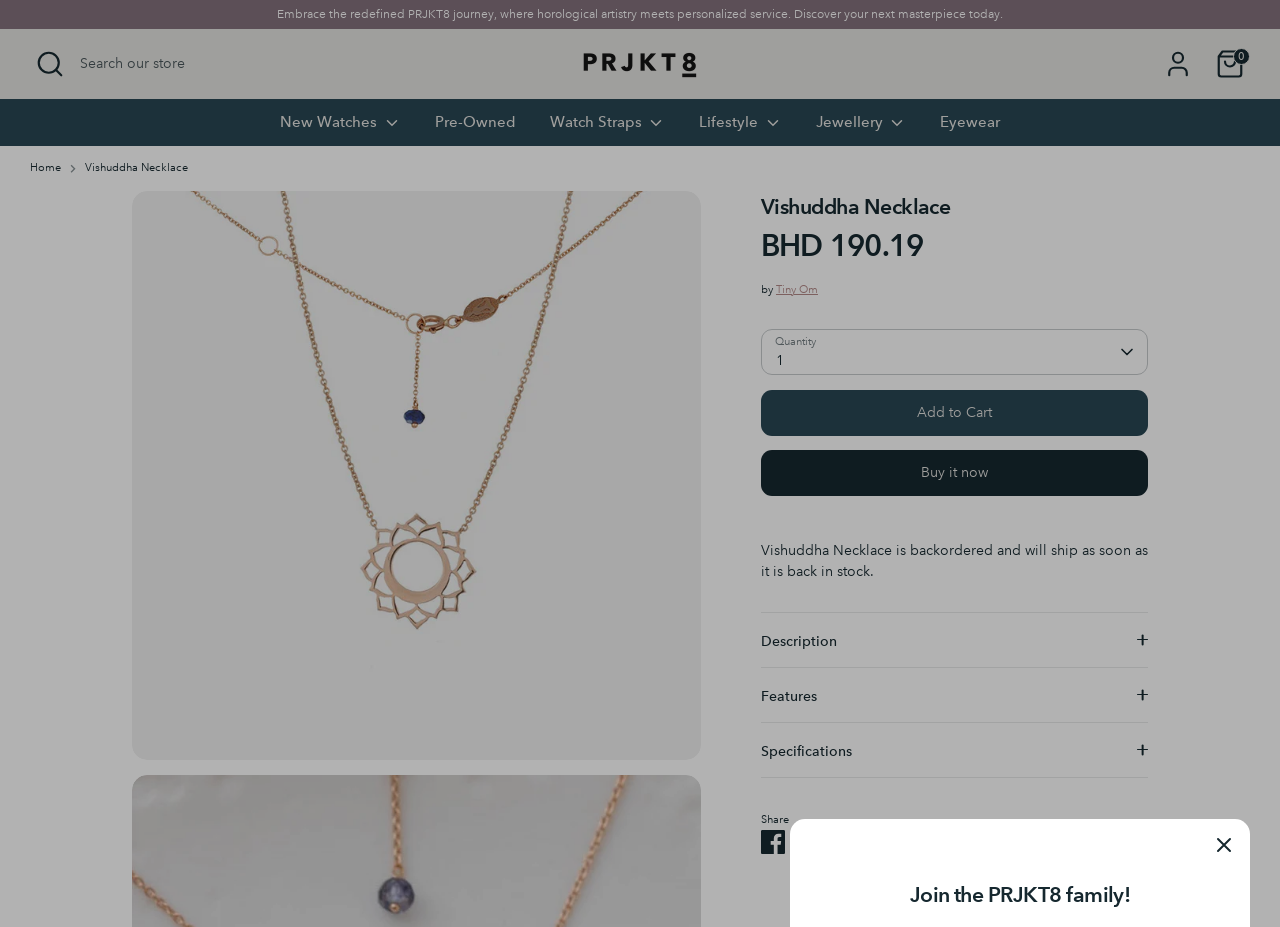Determine the bounding box coordinates for the area you should click to complete the following instruction: "Search for Vishuddha Necklace".

[0.023, 0.048, 0.336, 0.09]